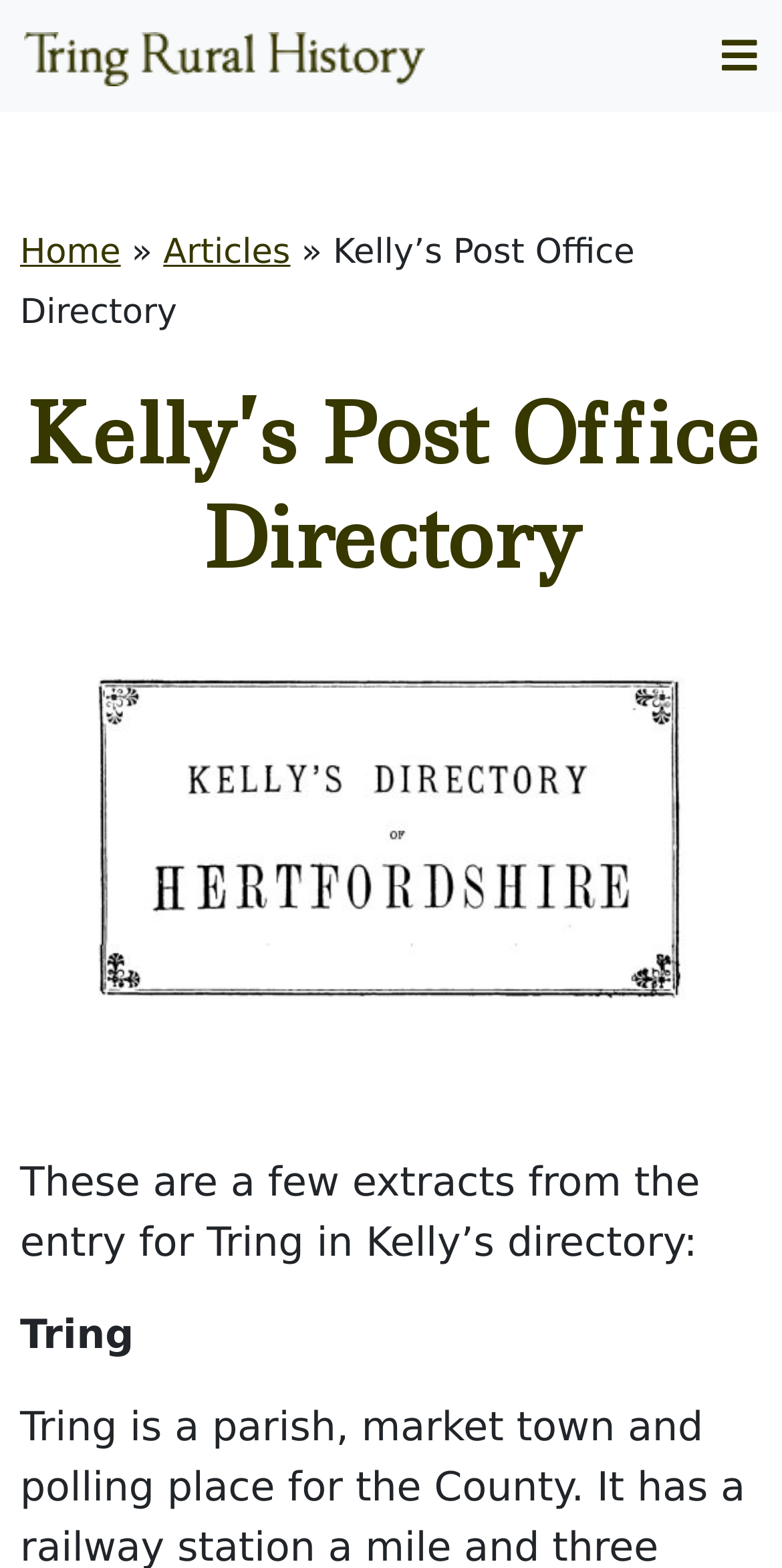Give the bounding box coordinates for this UI element: "alt="trh" title="trh"". The coordinates should be four float numbers between 0 and 1, arranged as [left, top, right, bottom].

[0.026, 0.403, 0.974, 0.668]